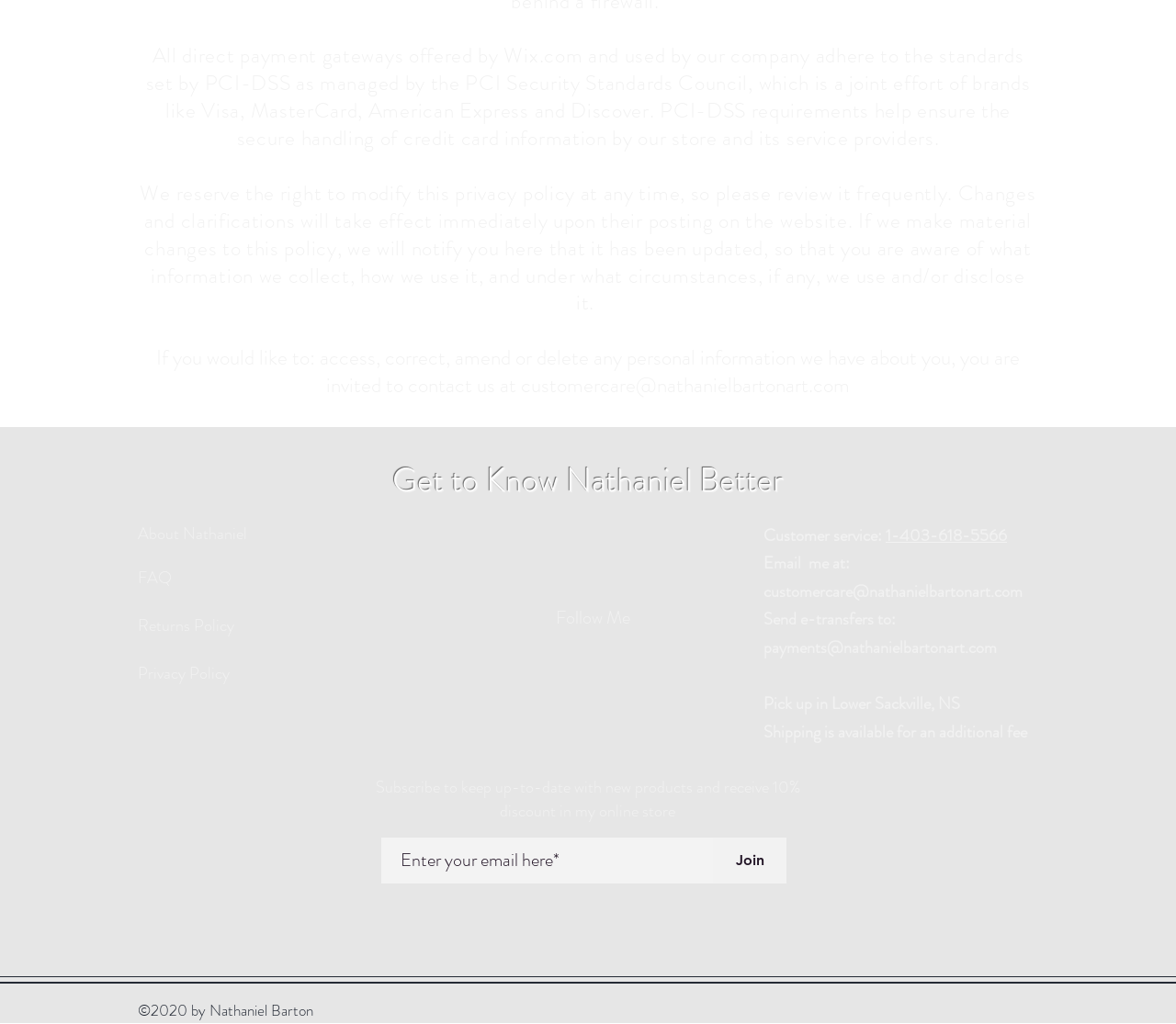What is the email address for customer service?
Look at the image and provide a short answer using one word or a phrase.

customercare@nathanielbartonart.com